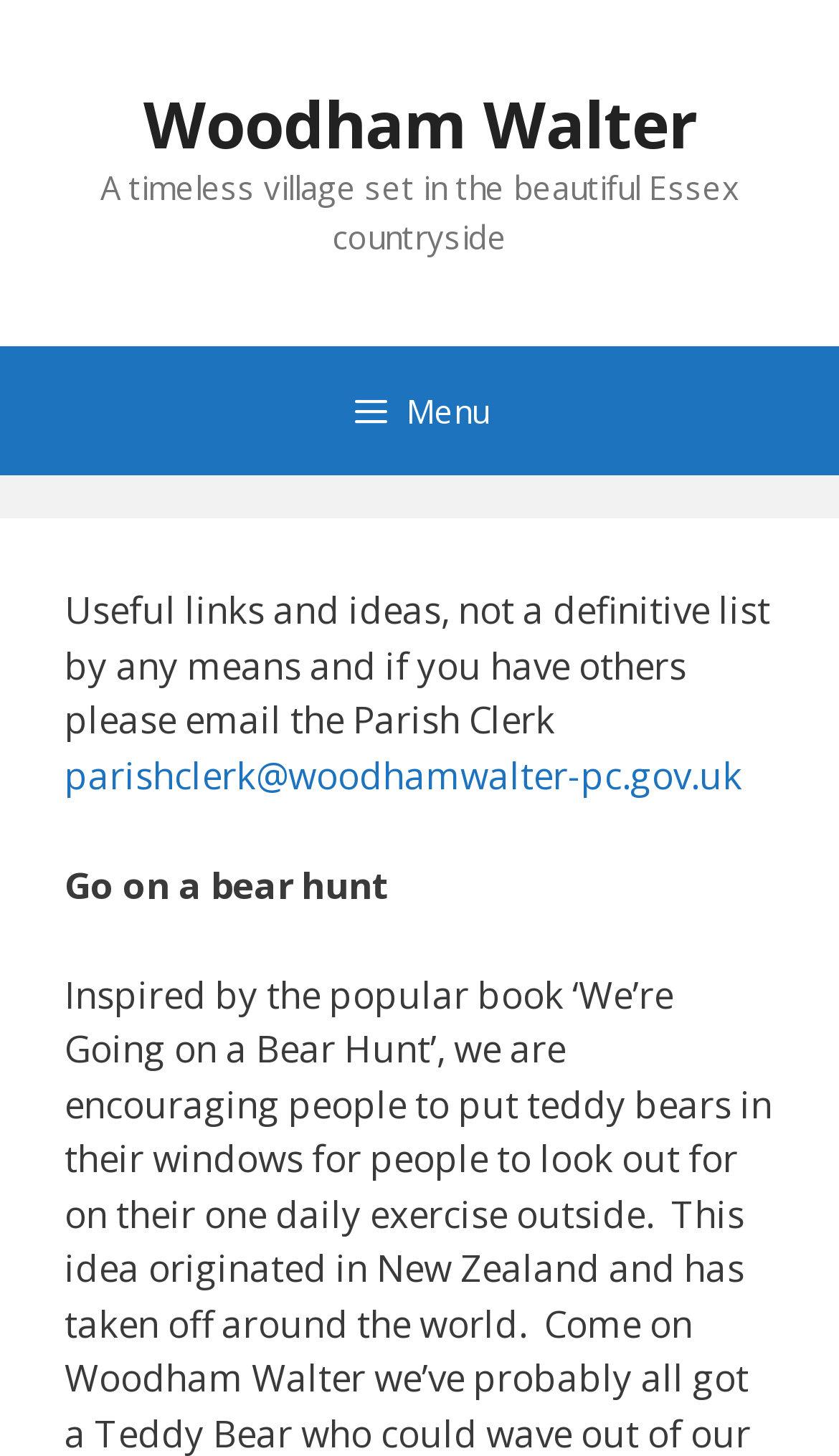What is the purpose of the email address provided?
We need a detailed and meticulous answer to the question.

The email address 'parishclerk@woodhamwalter-pc.gov.uk' is provided with a description that says 'if you have others please email the Parish Clerk', implying that the purpose of the email address is to send useful links and ideas.